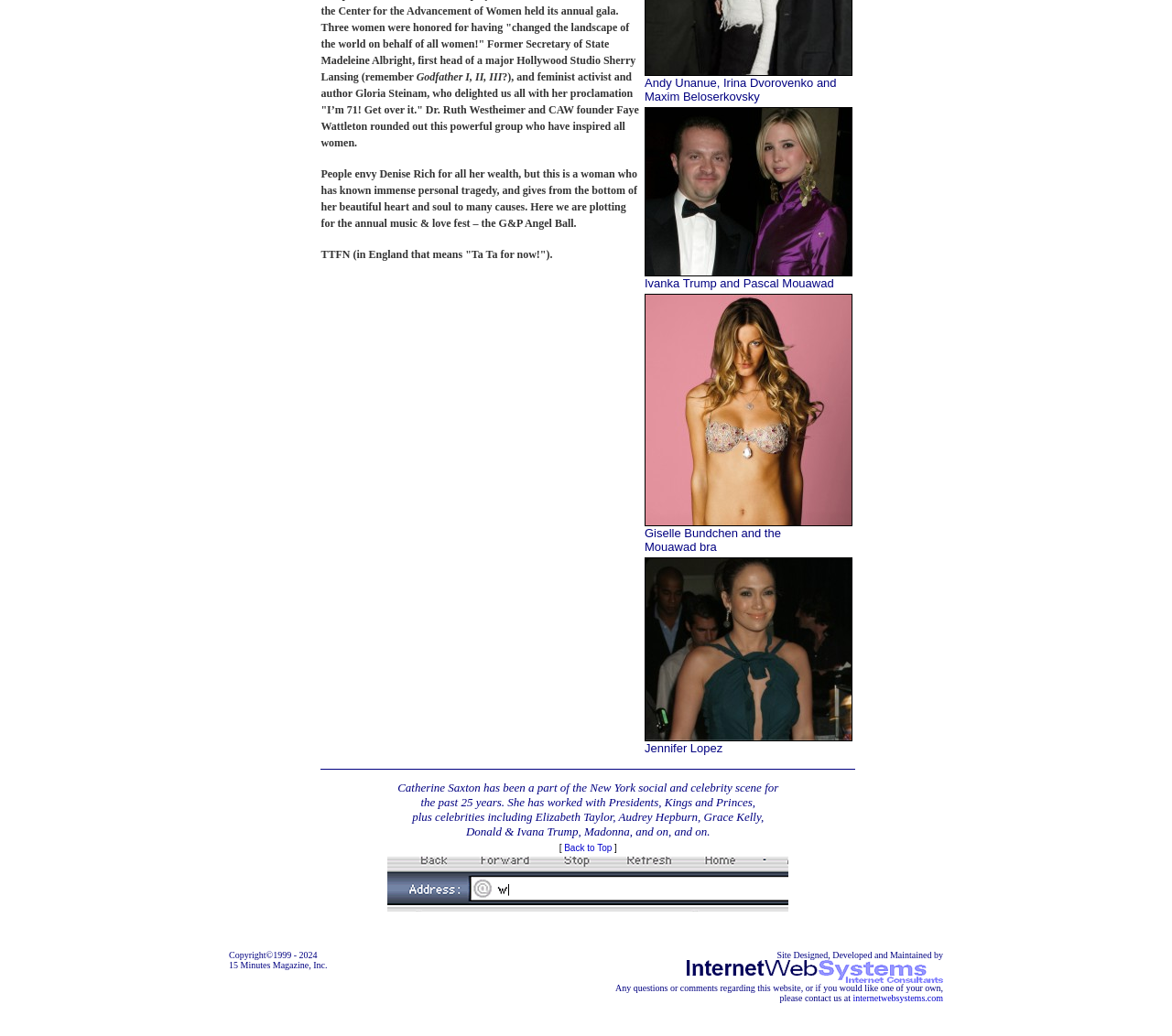Identify the bounding box for the given UI element using the description provided. Coordinates should be in the format (top-left x, top-left y, bottom-right x, bottom-right y) and must be between 0 and 1. Here is the description: Tuneage

None